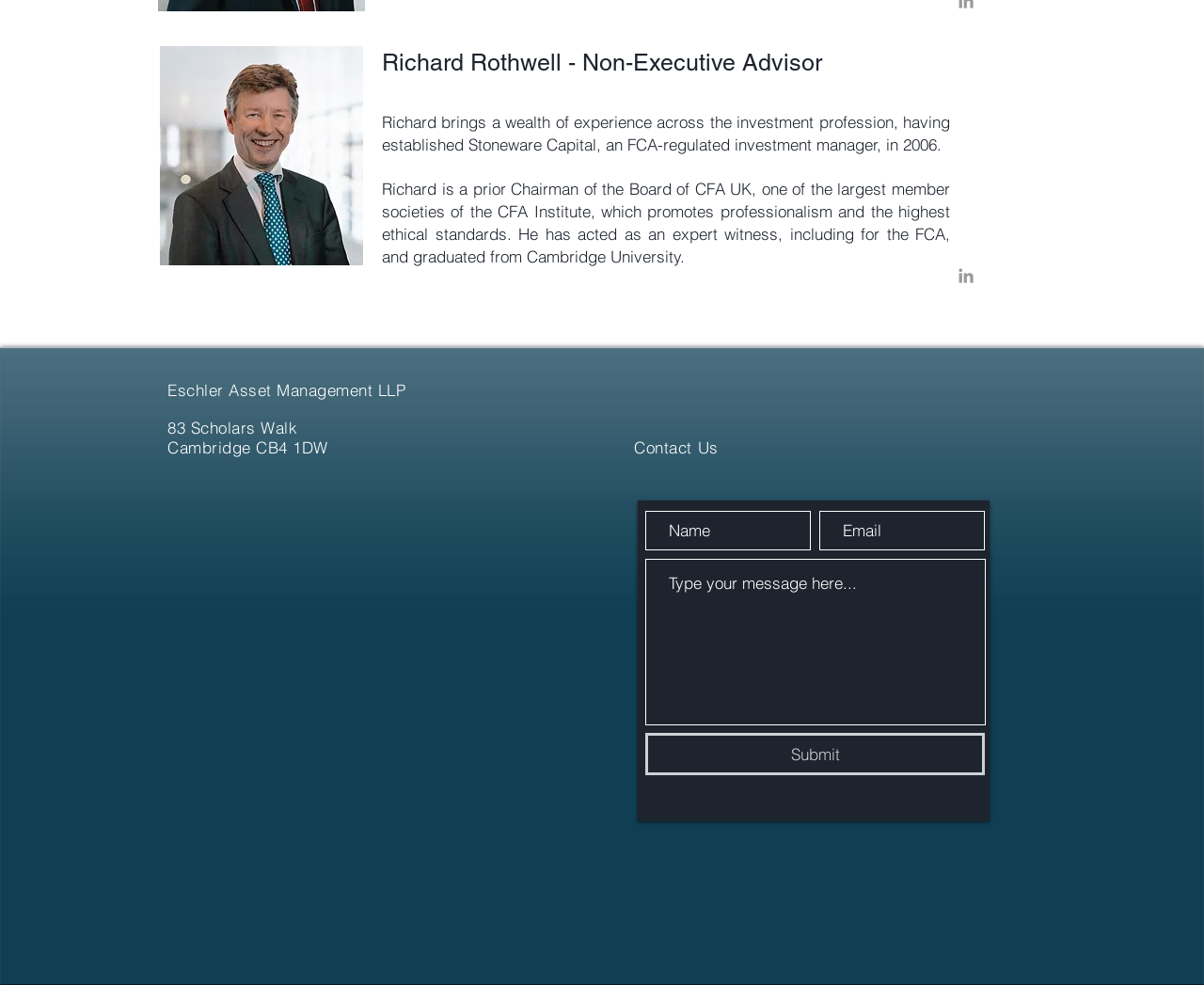Identify and provide the bounding box for the element described by: "aria-label="Email" name="email" placeholder="Email"".

[0.68, 0.519, 0.818, 0.559]